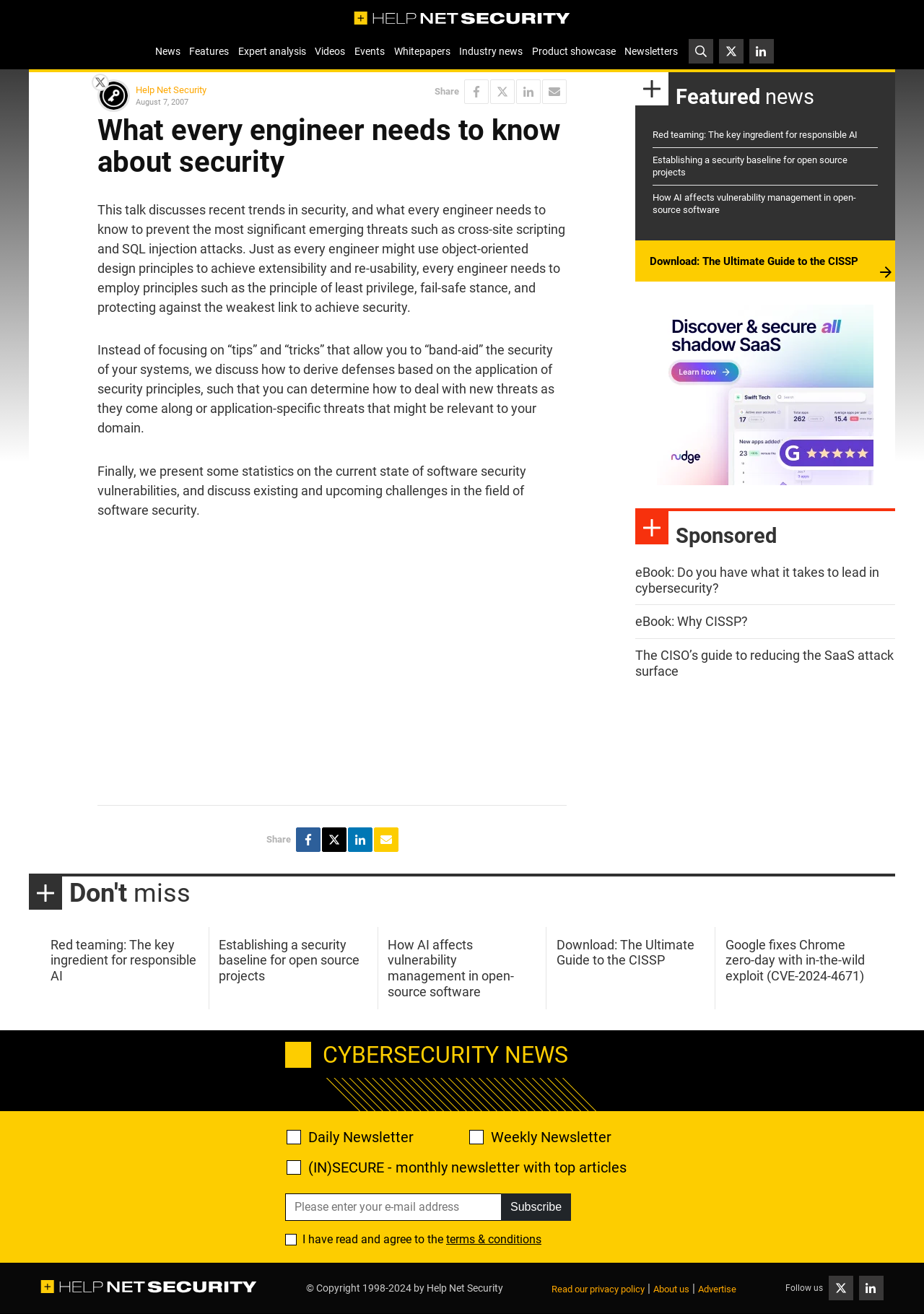Answer this question using a single word or a brief phrase:
What is the function of the checkboxes in the newsletter subscription section?

To select newsletter options